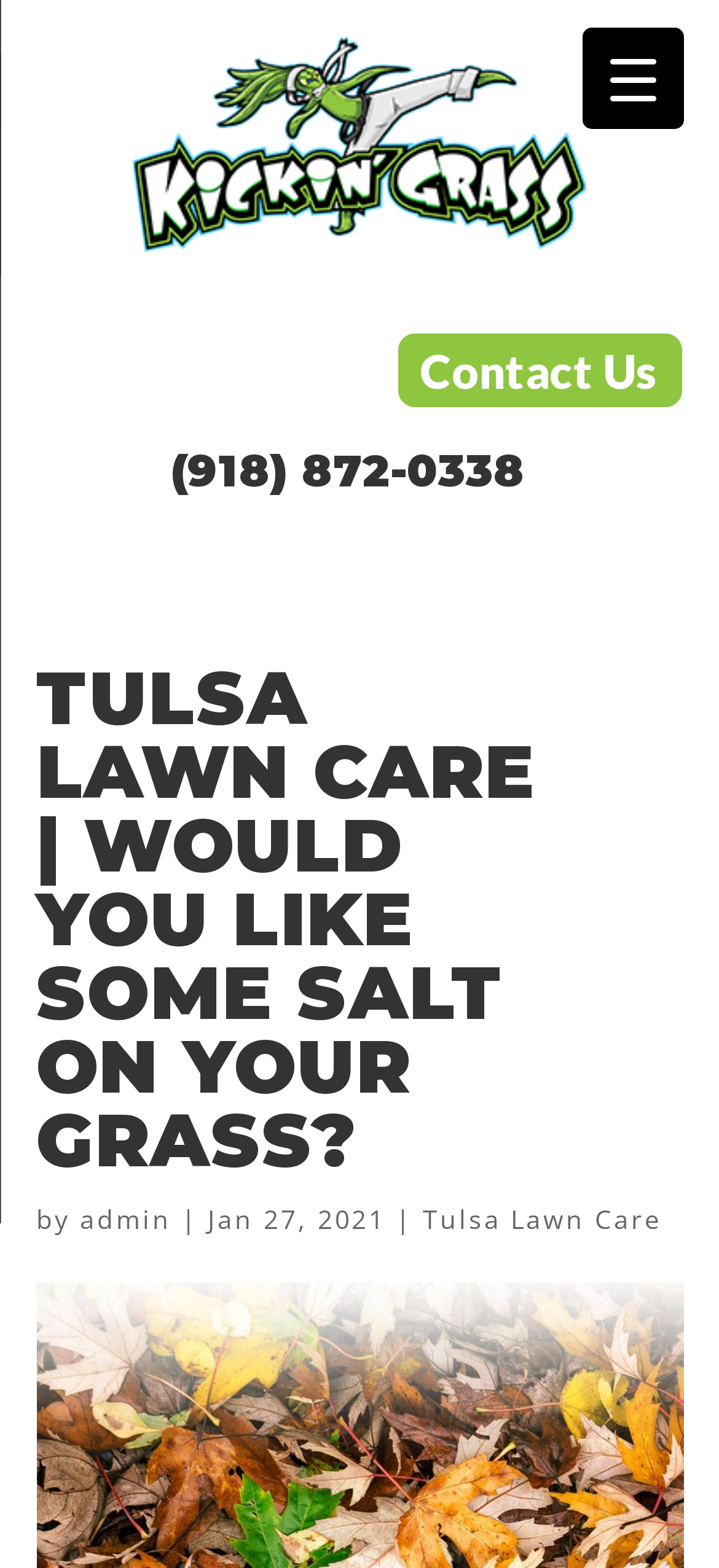Provide your answer in one word or a succinct phrase for the question: 
Who is the author of the latest article?

admin